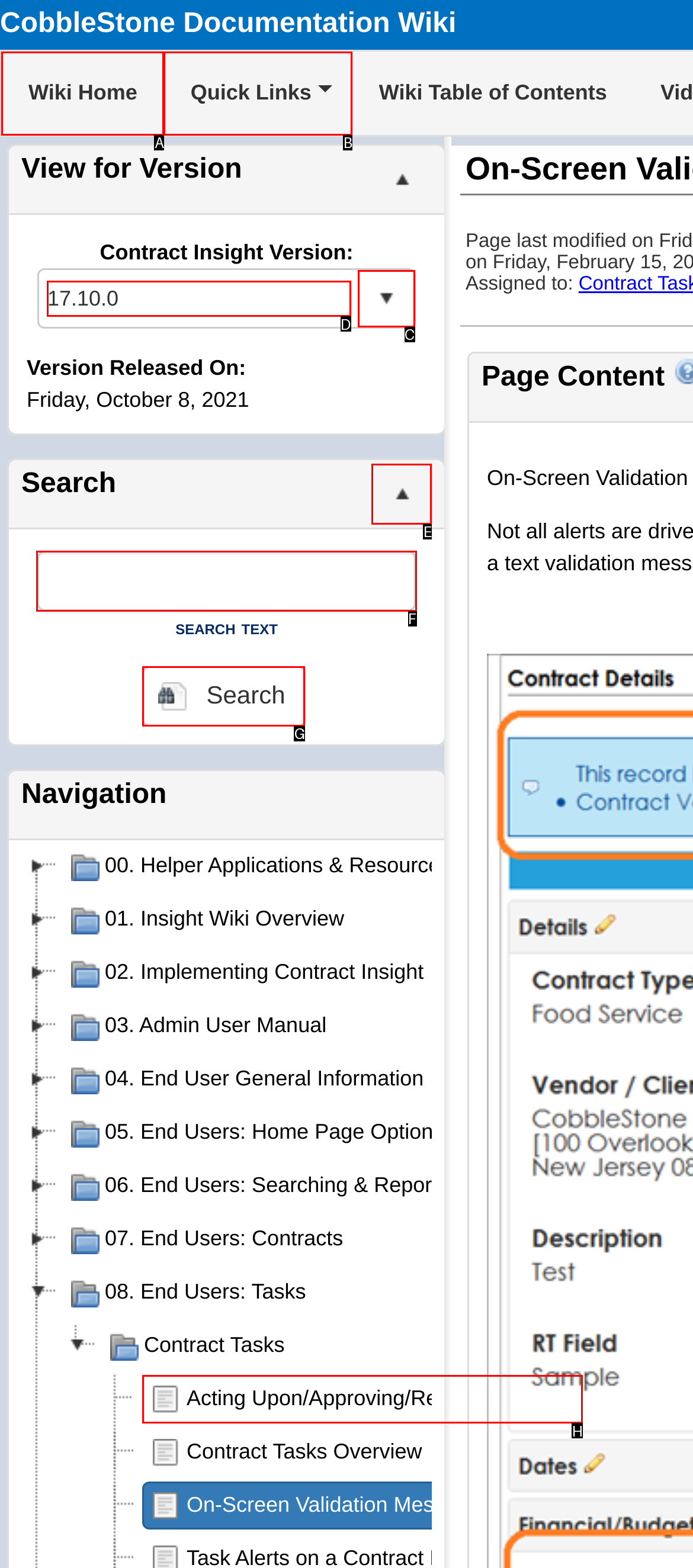Which option best describes: title="Collapse"
Respond with the letter of the appropriate choice.

E